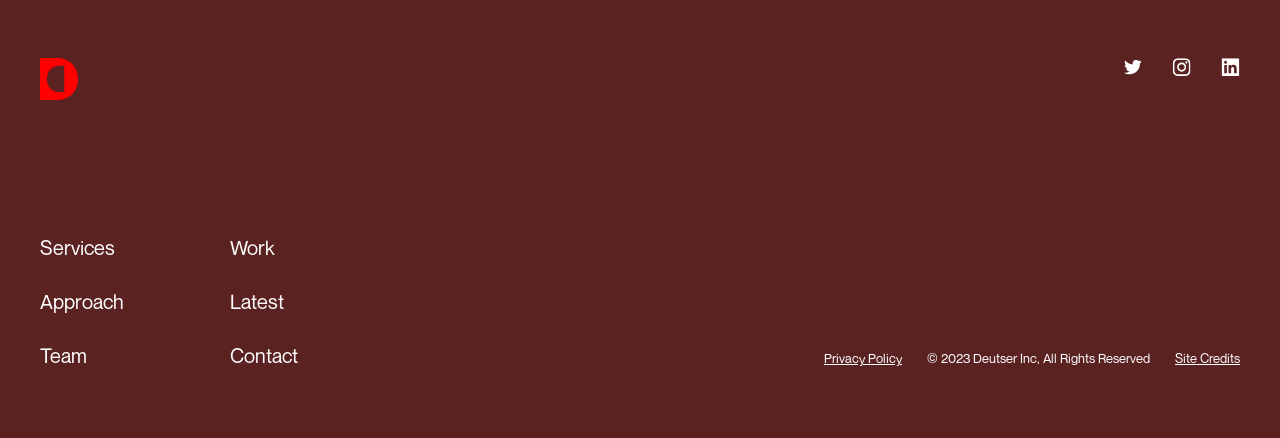Answer the question using only one word or a concise phrase: What is the copyright year?

2023